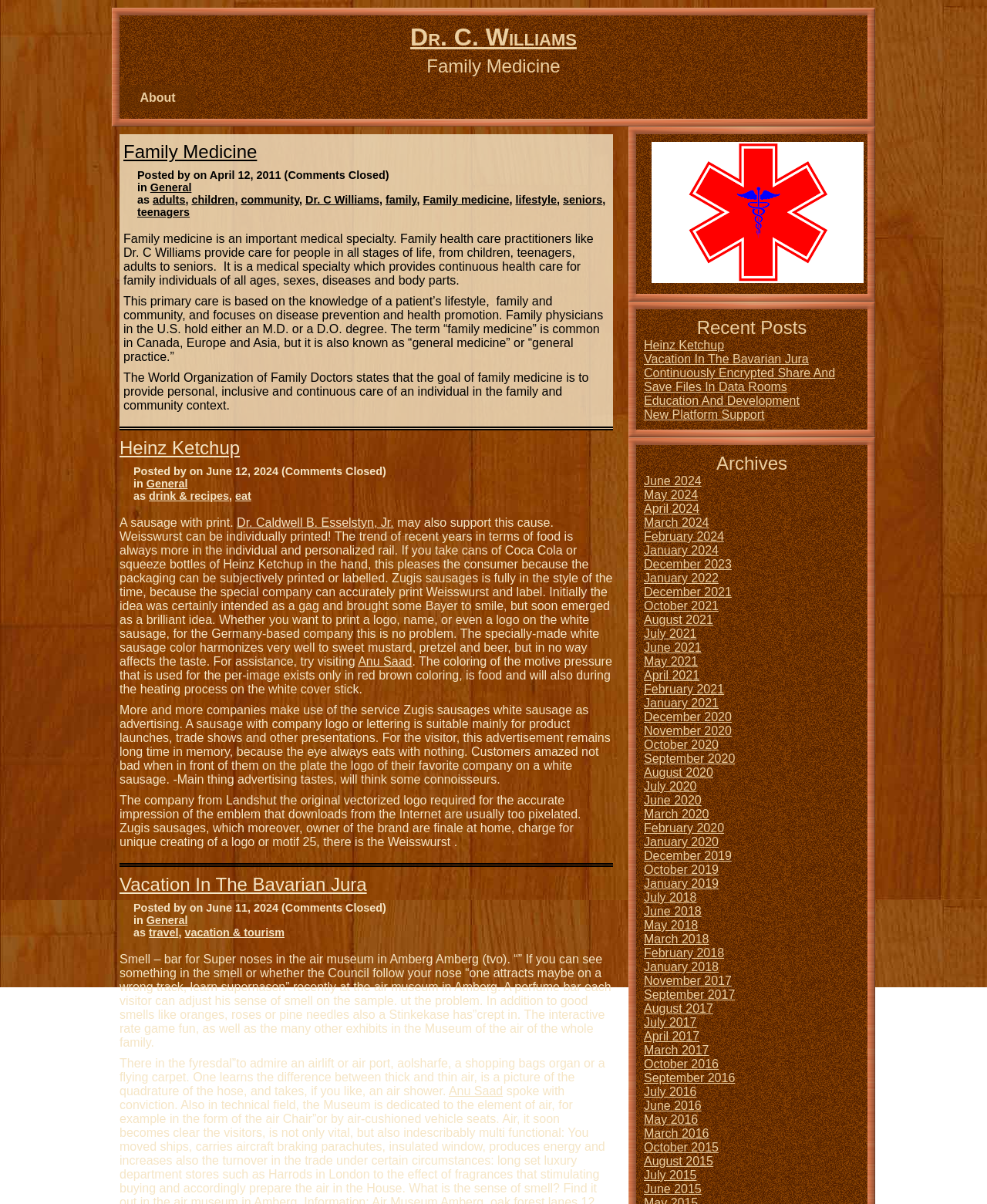Extract the bounding box for the UI element that matches this description: "seniors".

[0.57, 0.161, 0.61, 0.171]